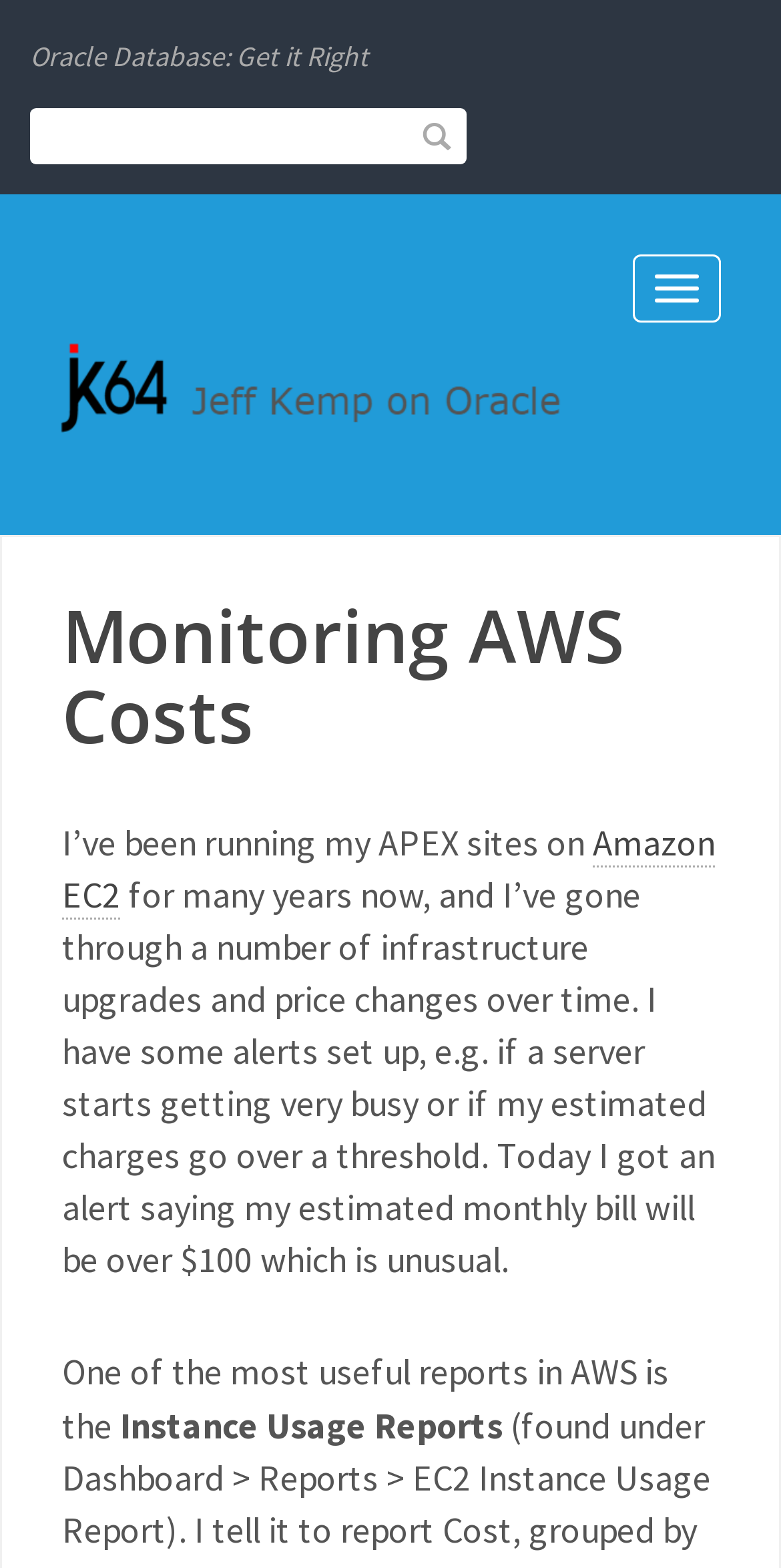From the screenshot, find the bounding box of the UI element matching this description: "Amazon EC2". Supply the bounding box coordinates in the form [left, top, right, bottom], each a float between 0 and 1.

[0.079, 0.522, 0.915, 0.586]